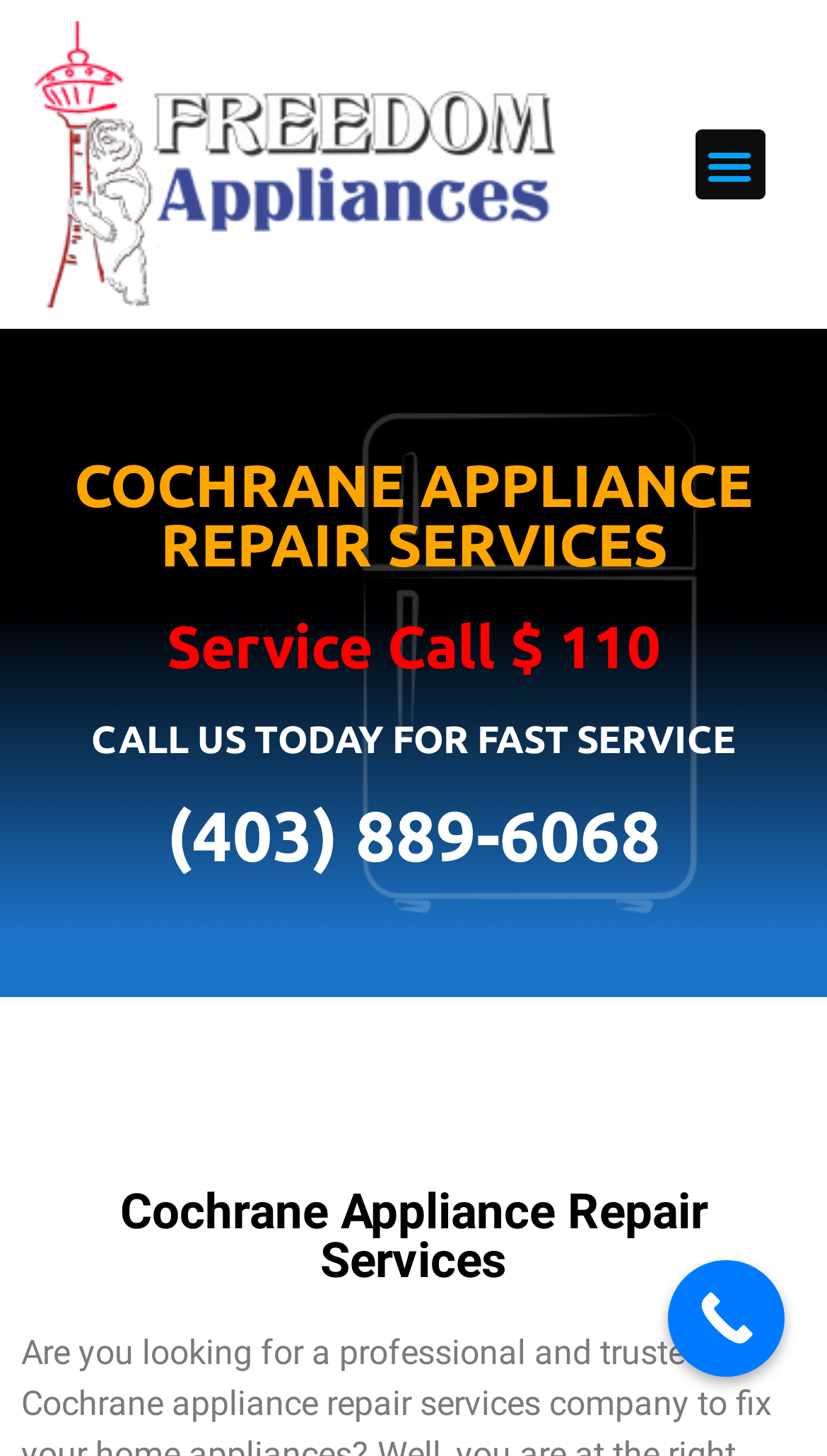Locate and generate the text content of the webpage's heading.

COCHRANE APPLIANCE REPAIR SERVICES